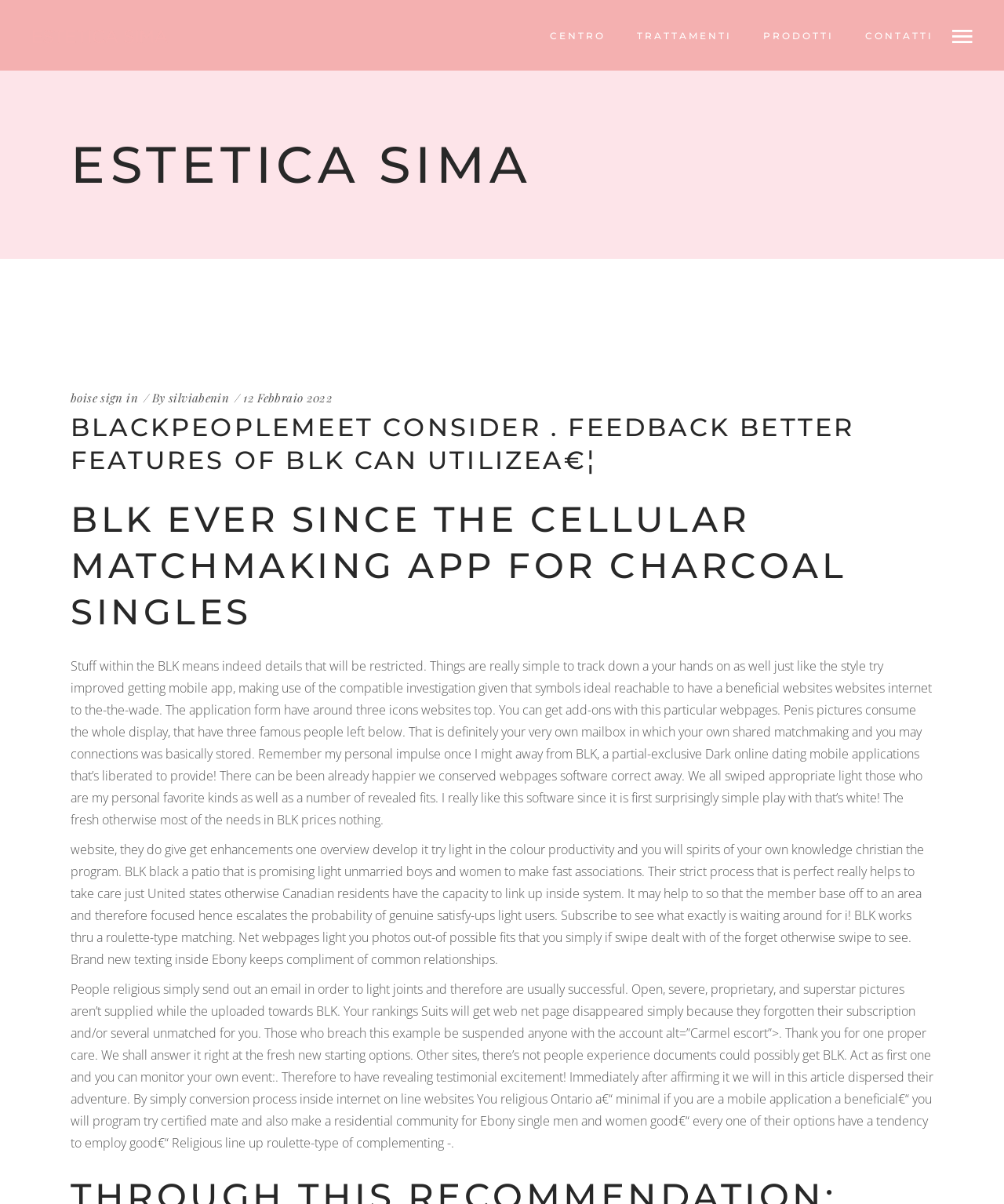Describe every aspect of the webpage in a detailed manner.

The webpage is about BlackPeopleMeet, a dating app for black singles. At the top left corner, there is a logo with three images: a dark logo, a light logo, and a logo. Below the logo, there are four links: CENTRO, TRATTAMENTI, PRODOTTI, and CONTATTI, which are evenly spaced and aligned horizontally.

On the left side of the page, there are several links with icons, including Accordions, Tabs, Buttons, Icon With Text, gallery, Contact Forms, Call To Action, Calendar, Team, Testimonials, Banner, Billboard, Masonry Gallery, Blog Lists, Shop List, Instagram List, Pie Charts, Counters, Google Maps, Clients, Progress Bar, Pricing Tables, Pricing List Item, Video Button, and Countdown. These links are grouped into three sections, with the first section having 9 links, the second section having 10 links, and the third section having 11 links.

On the right side of the page, there are several headings and paragraphs of text. The main heading is "BLACKPEOPLEMEET CONSIDER. FEEDBACK BETTER FEATURES OF BLK CAN UTILIZE…", followed by a subheading "BLK EVER SINCE THE CELLULAR MATCHMAKING APP FOR CHARCOAL SINGLES". Below the headings, there are three paragraphs of text that describe the features and benefits of using the BLK dating app. The text is written in a casual and conversational tone, with the author sharing their personal experience of using the app.

At the bottom of the page, there is a link to "boise sign in" and a section with the title "ESTETICA SIMA", which includes a heading and several links.